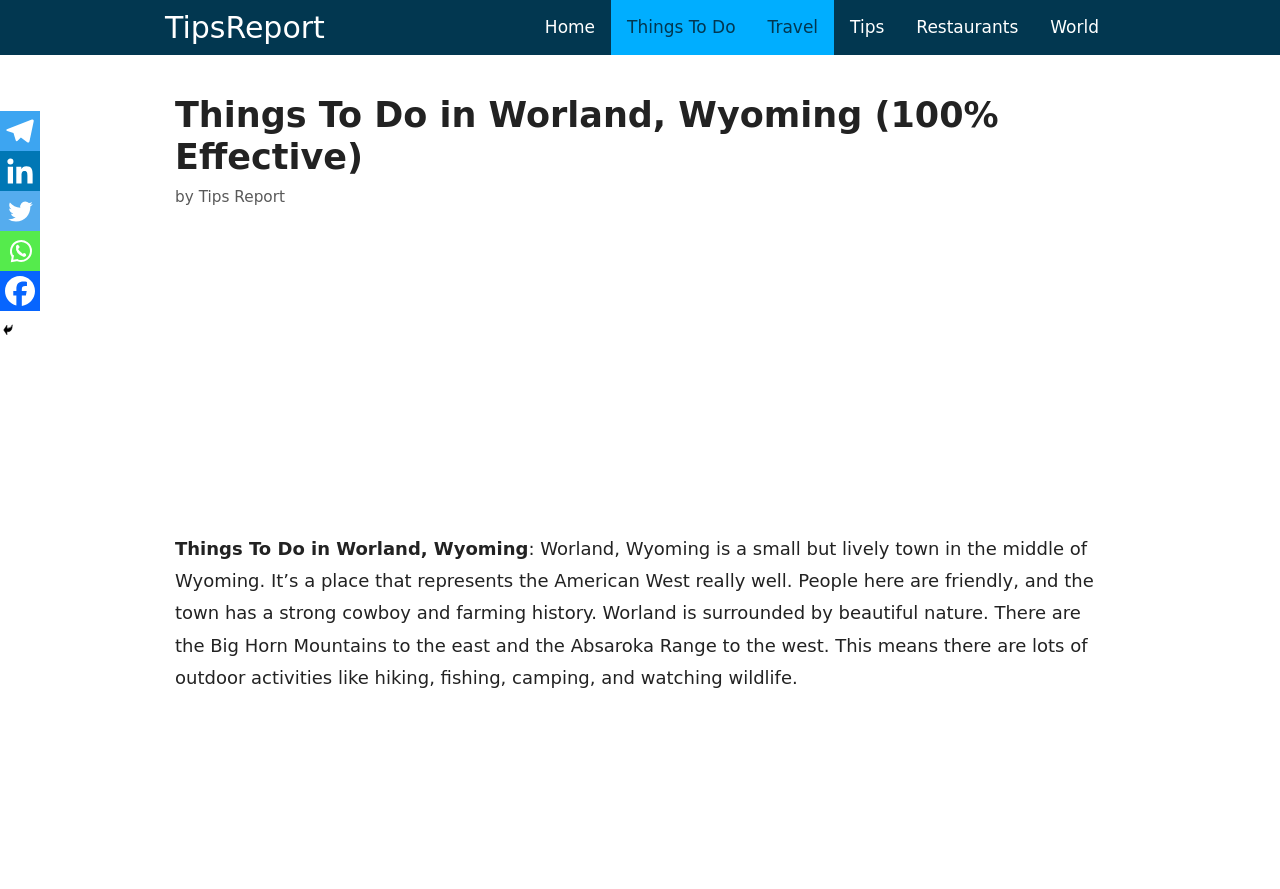Find and extract the text of the primary heading on the webpage.

Things To Do in Worland, Wyoming (100% Effective)